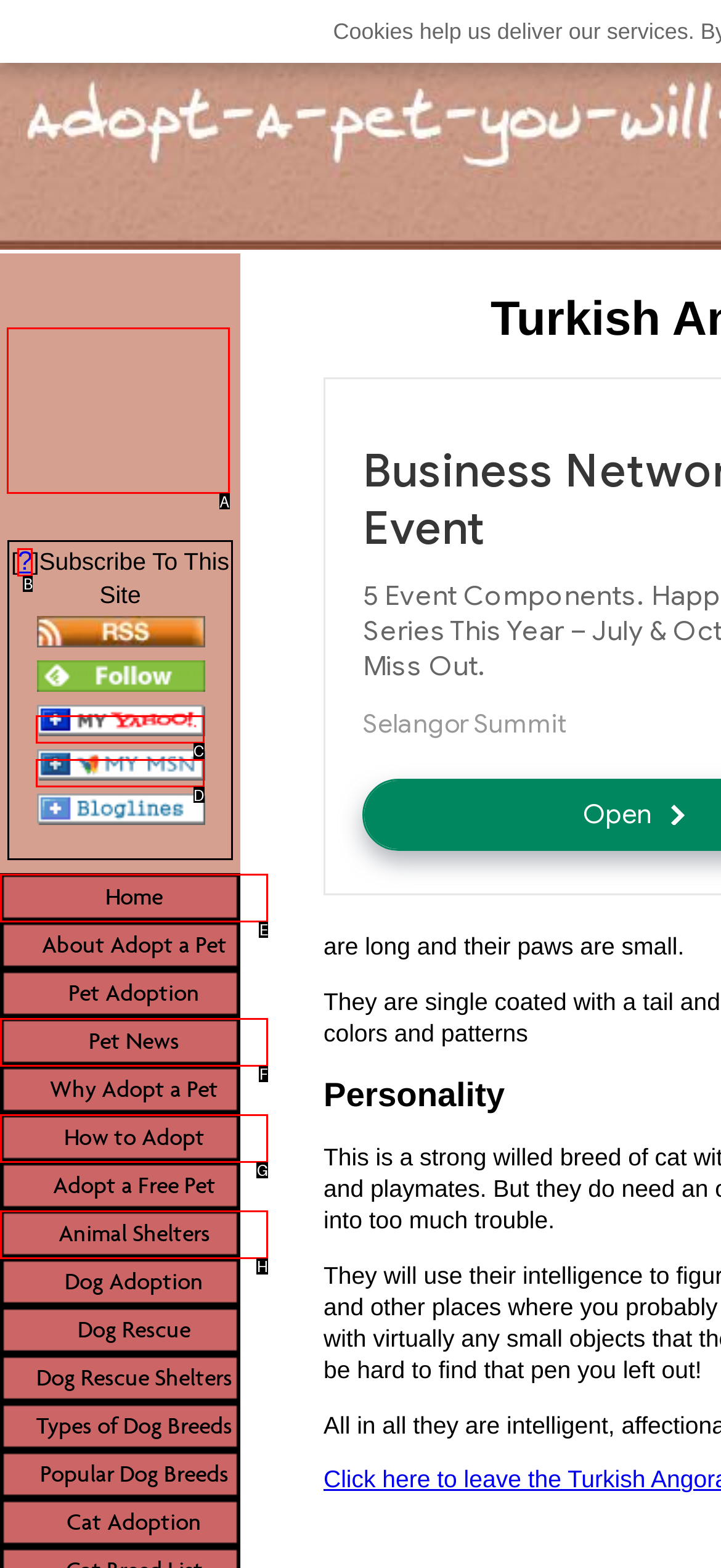Determine which HTML element matches the given description: ?. Provide the corresponding option's letter directly.

B